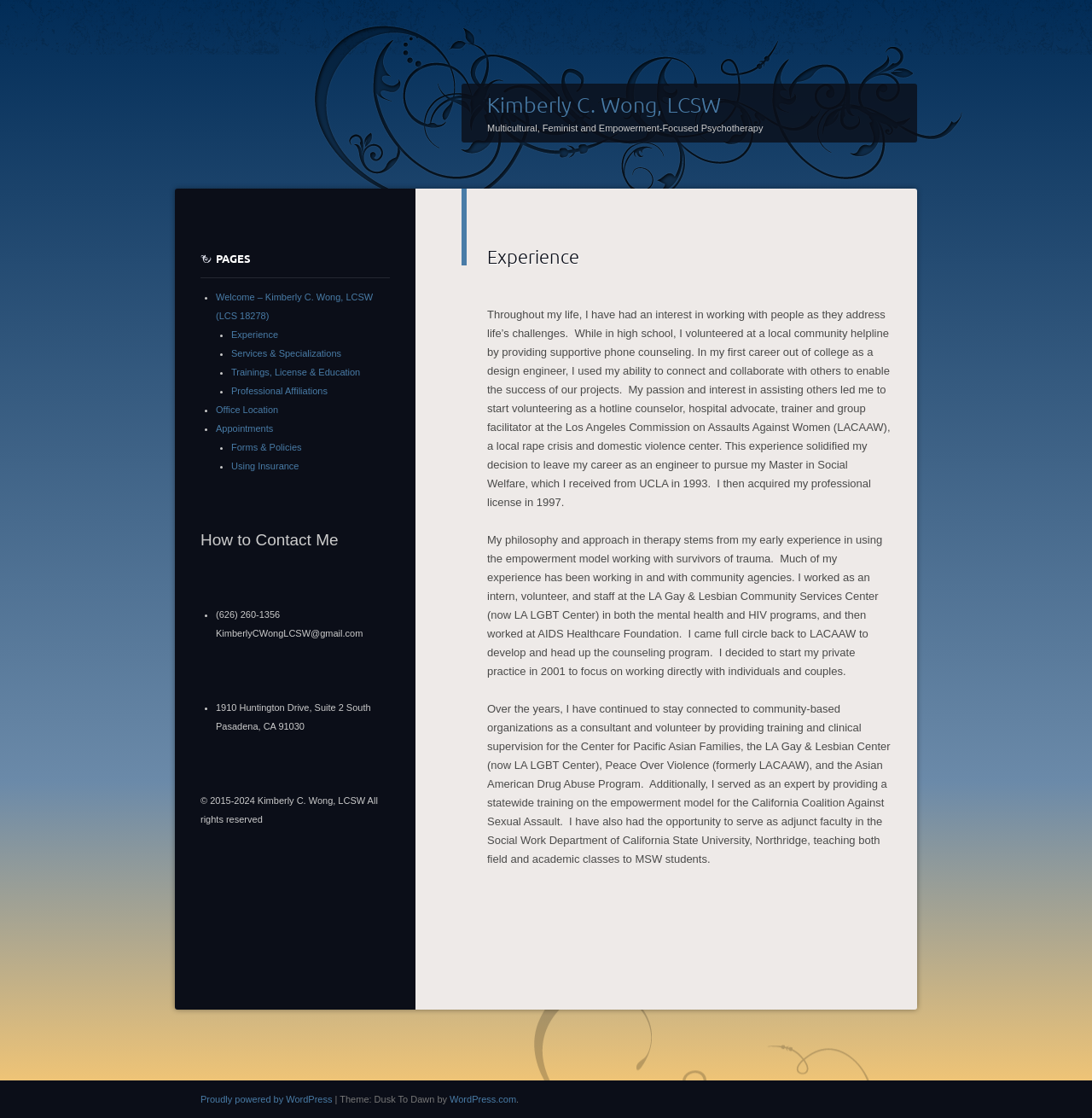Using the details from the image, please elaborate on the following question: What is the profession of Kimberly C. Wong?

Based on the webpage, Kimberly C. Wong is a licensed clinical social worker, as indicated by the 'LCSW' title after her name in the heading and throughout the webpage.